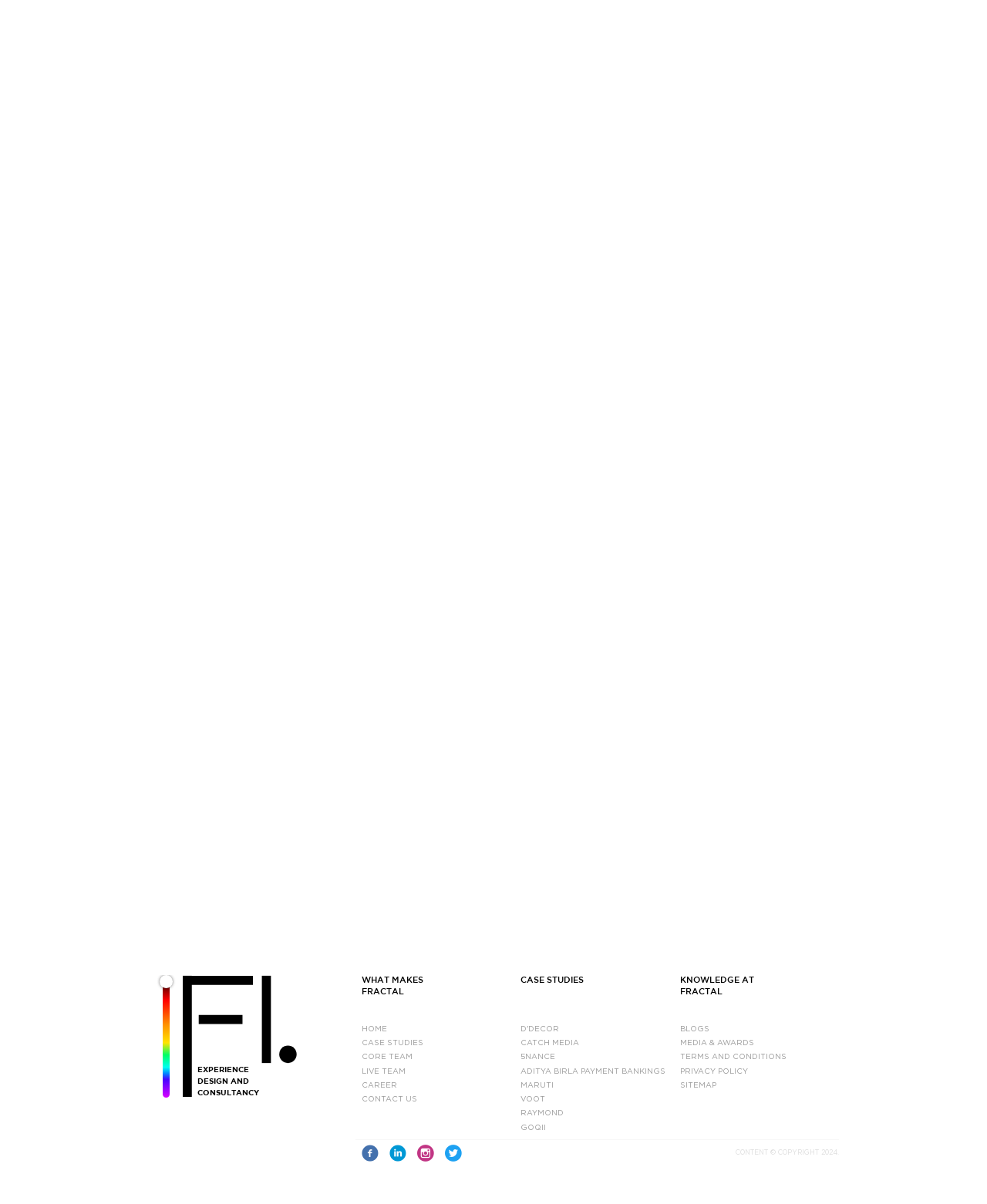Kindly determine the bounding box coordinates of the area that needs to be clicked to fulfill this instruction: "Explore the 'D'DECOR' case study".

[0.527, 0.85, 0.689, 0.859]